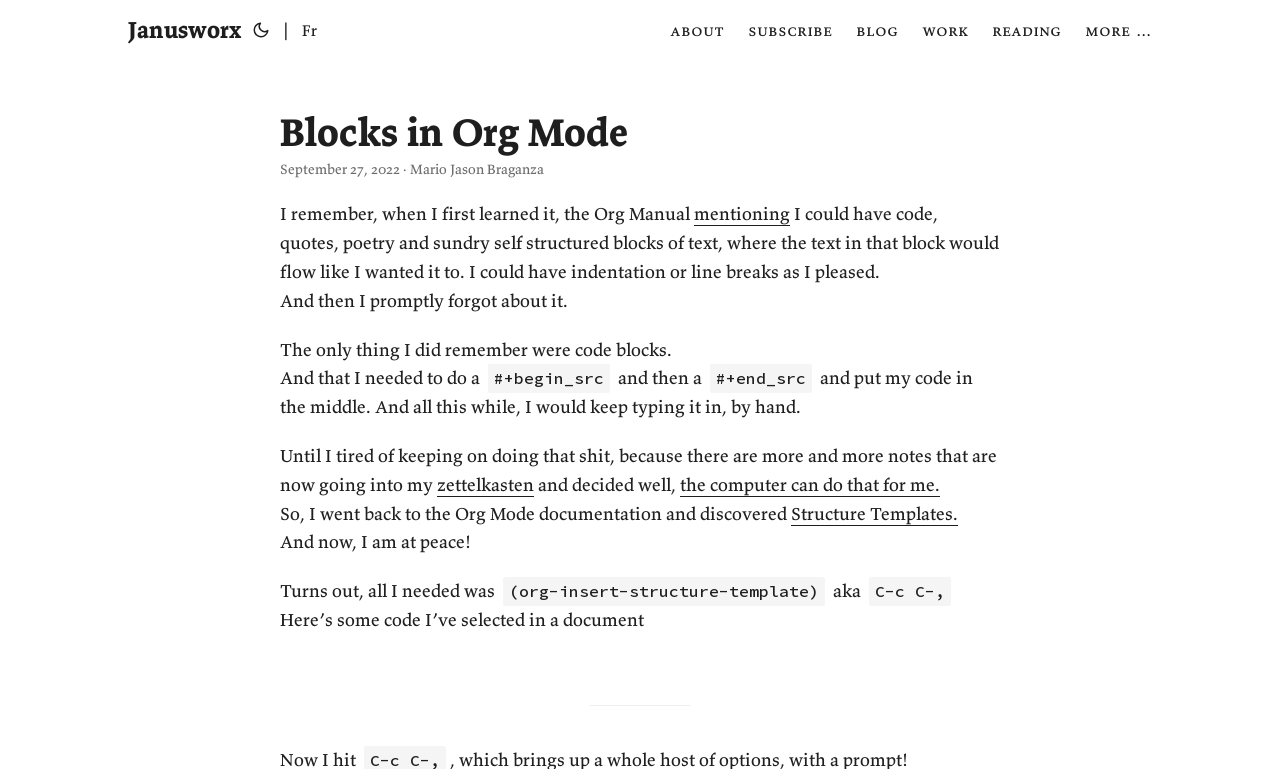Extract the bounding box coordinates for the UI element described as: "subscribe".

[0.584, 0.0, 0.65, 0.078]